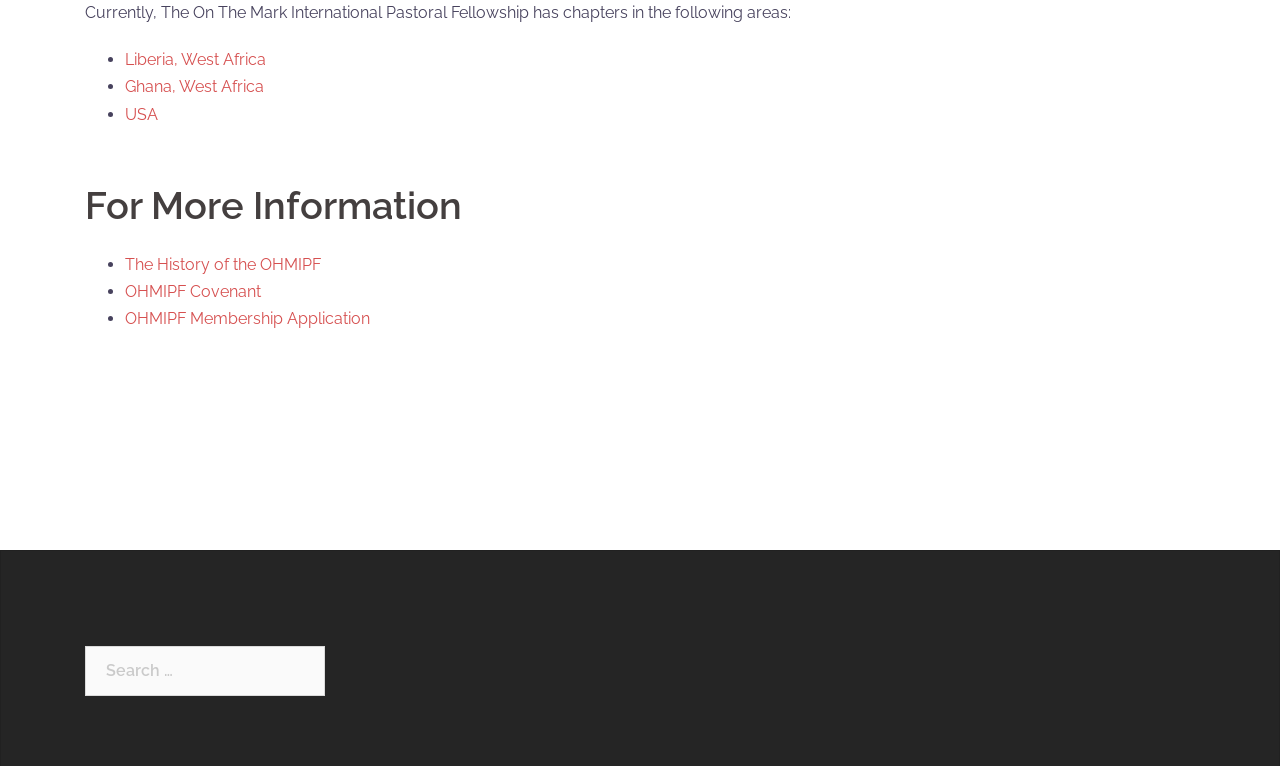Based on the element description, predict the bounding box coordinates (top-left x, top-left y, bottom-right x, bottom-right y) for the UI element in the screenshot: OHMIPF Covenant

[0.098, 0.368, 0.204, 0.393]